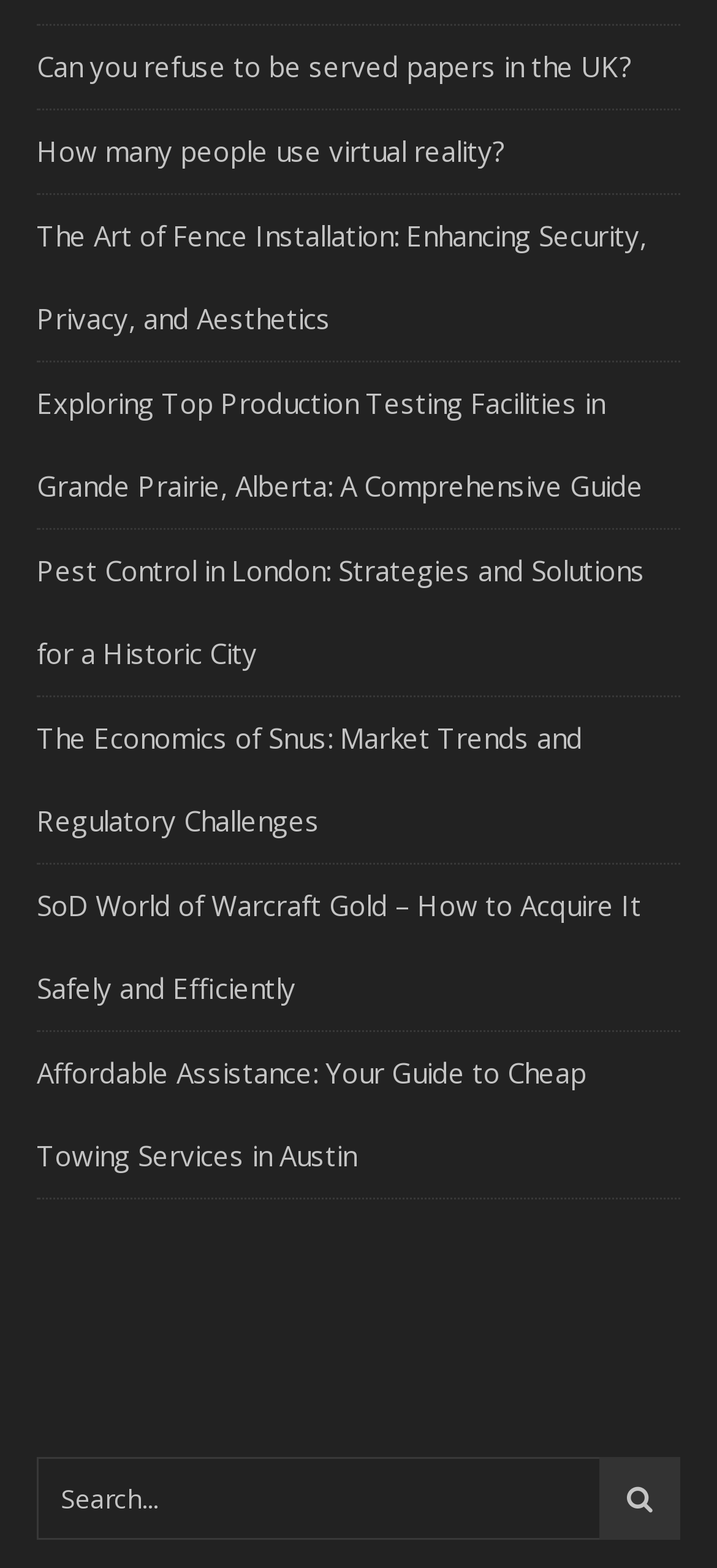Predict the bounding box of the UI element based on the description: "name="s" placeholder="Search..."". The coordinates should be four float numbers between 0 and 1, formatted as [left, top, right, bottom].

[0.051, 0.929, 0.949, 0.982]